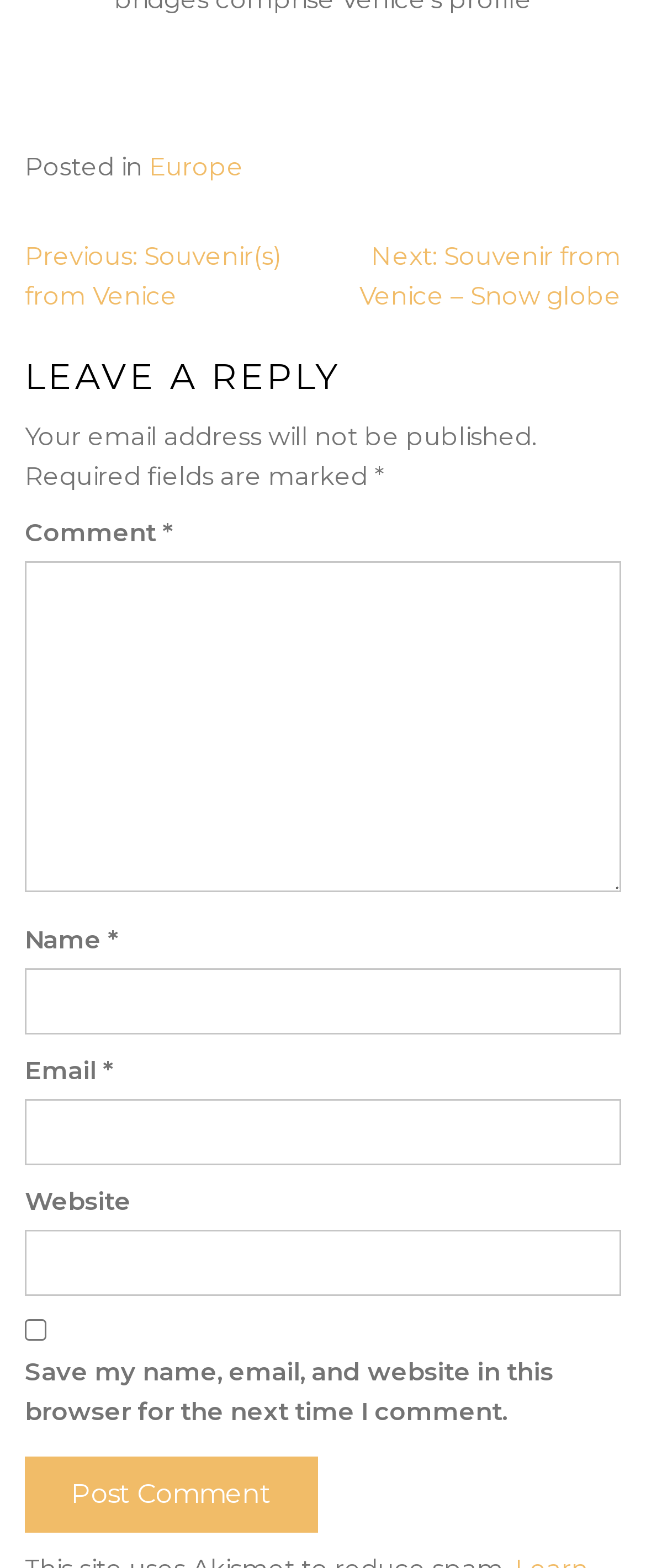Please reply with a single word or brief phrase to the question: 
What is the text on the button to submit a reply?

Post Comment